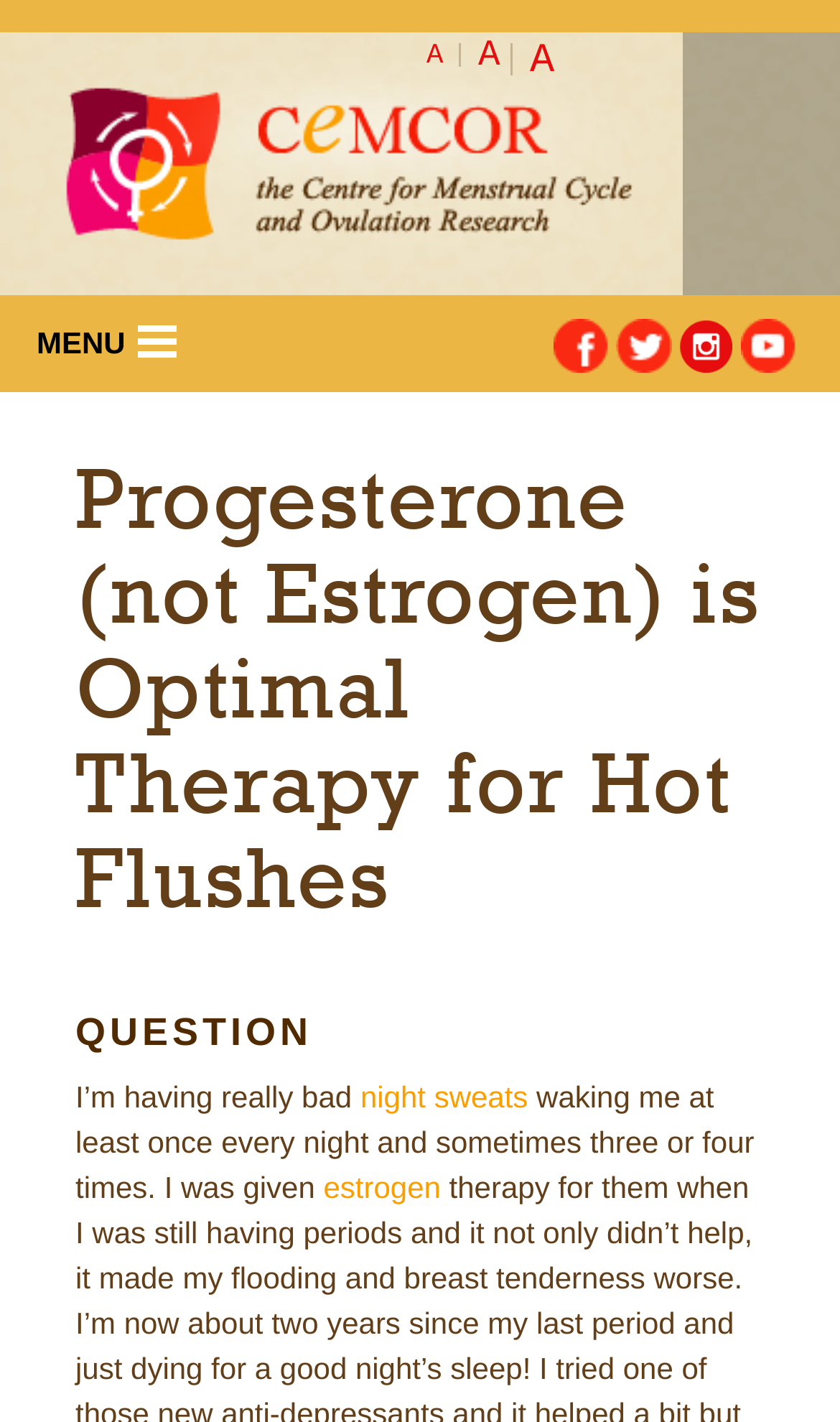Provide the bounding box coordinates for the UI element that is described by this text: "Life Phase Information". The coordinates should be in the form of four float numbers between 0 and 1: [left, top, right, bottom].

[0.0, 0.276, 1.0, 0.335]